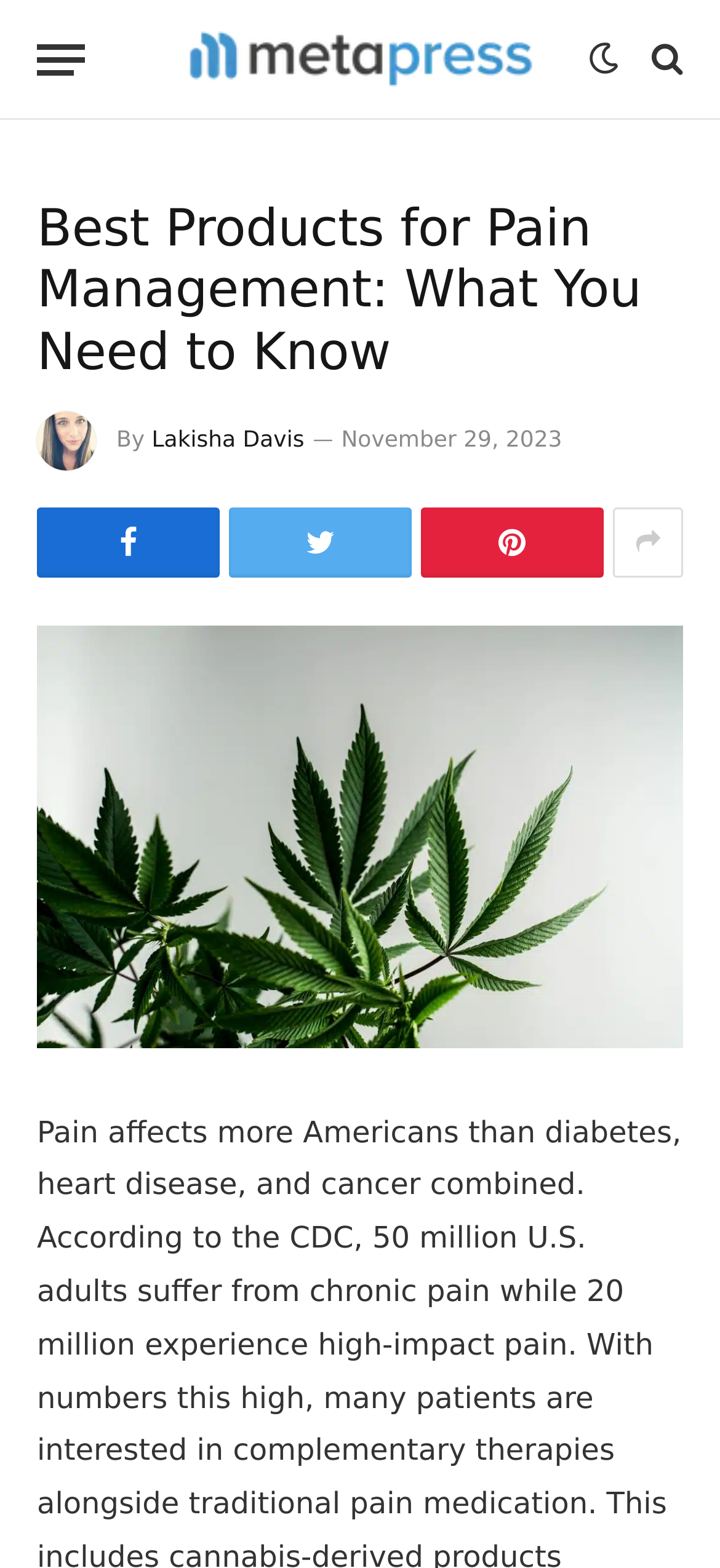Identify the bounding box coordinates of the clickable region necessary to fulfill the following instruction: "View the image about pain management". The bounding box coordinates should be four float numbers between 0 and 1, i.e., [left, top, right, bottom].

[0.051, 0.399, 0.949, 0.668]